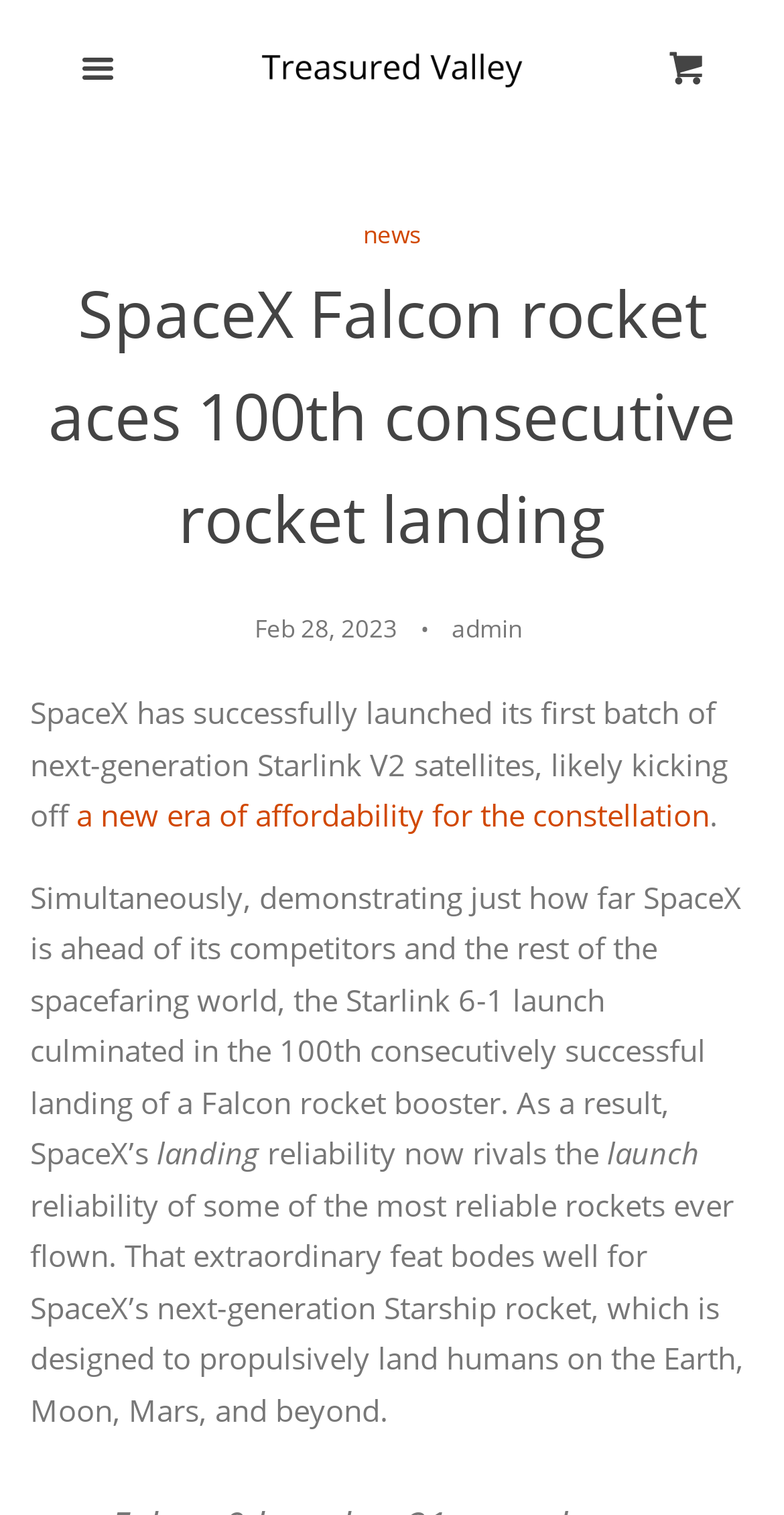Analyze the image and give a detailed response to the question:
What is the name of the satellite mentioned in the article?

I found the answer by reading the text 'SpaceX has successfully launched its first batch of next-generation Starlink V2 satellites...' which indicates that the article is talking about Starlink V2 satellites.